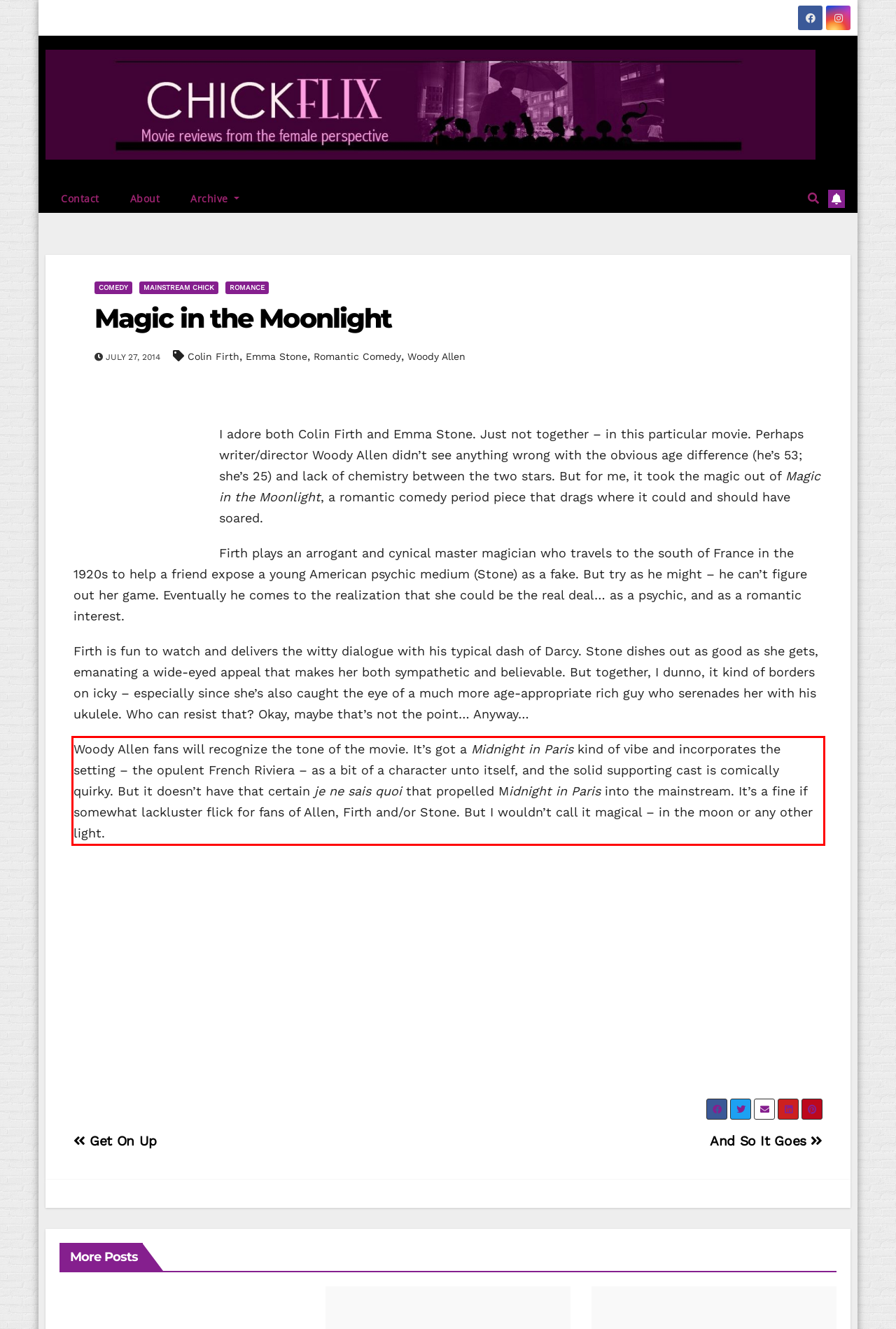Observe the screenshot of the webpage that includes a red rectangle bounding box. Conduct OCR on the content inside this red bounding box and generate the text.

Woody Allen fans will recognize the tone of the movie. It’s got a Midnight in Paris kind of vibe and incorporates the setting – the opulent French Riviera – as a bit of a character unto itself, and the solid supporting cast is comically quirky. But it doesn’t have that certain je ne sais quoi that propelled Midnight in Paris into the mainstream. It’s a fine if somewhat lackluster flick for fans of Allen, Firth and/or Stone. But I wouldn’t call it magical – in the moon or any other light.